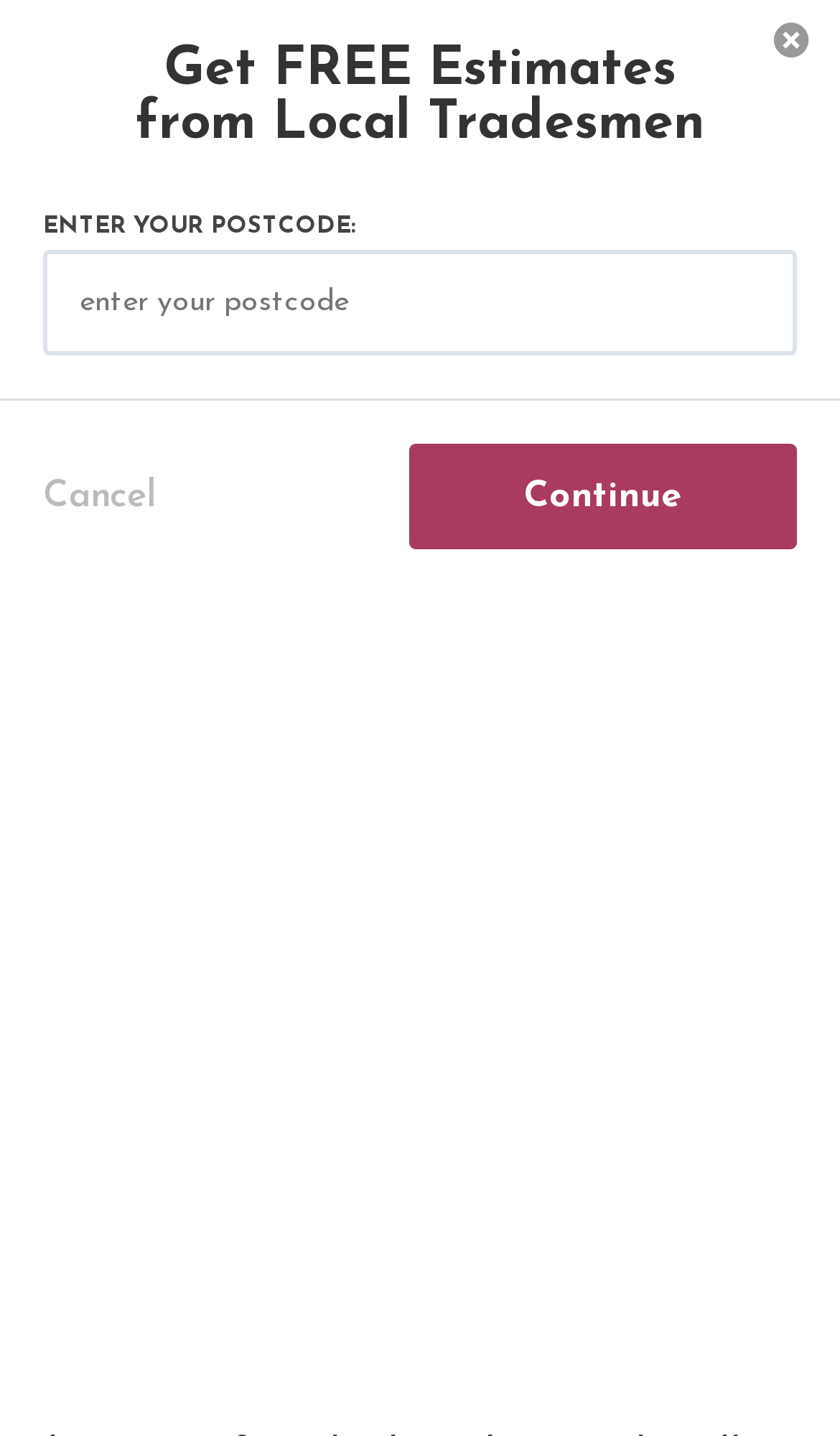Specify the bounding box coordinates (top-left x, top-left y, bottom-right x, bottom-right y) of the UI element in the screenshot that matches this description: extensions & conversions

[0.197, 0.14, 0.692, 0.158]